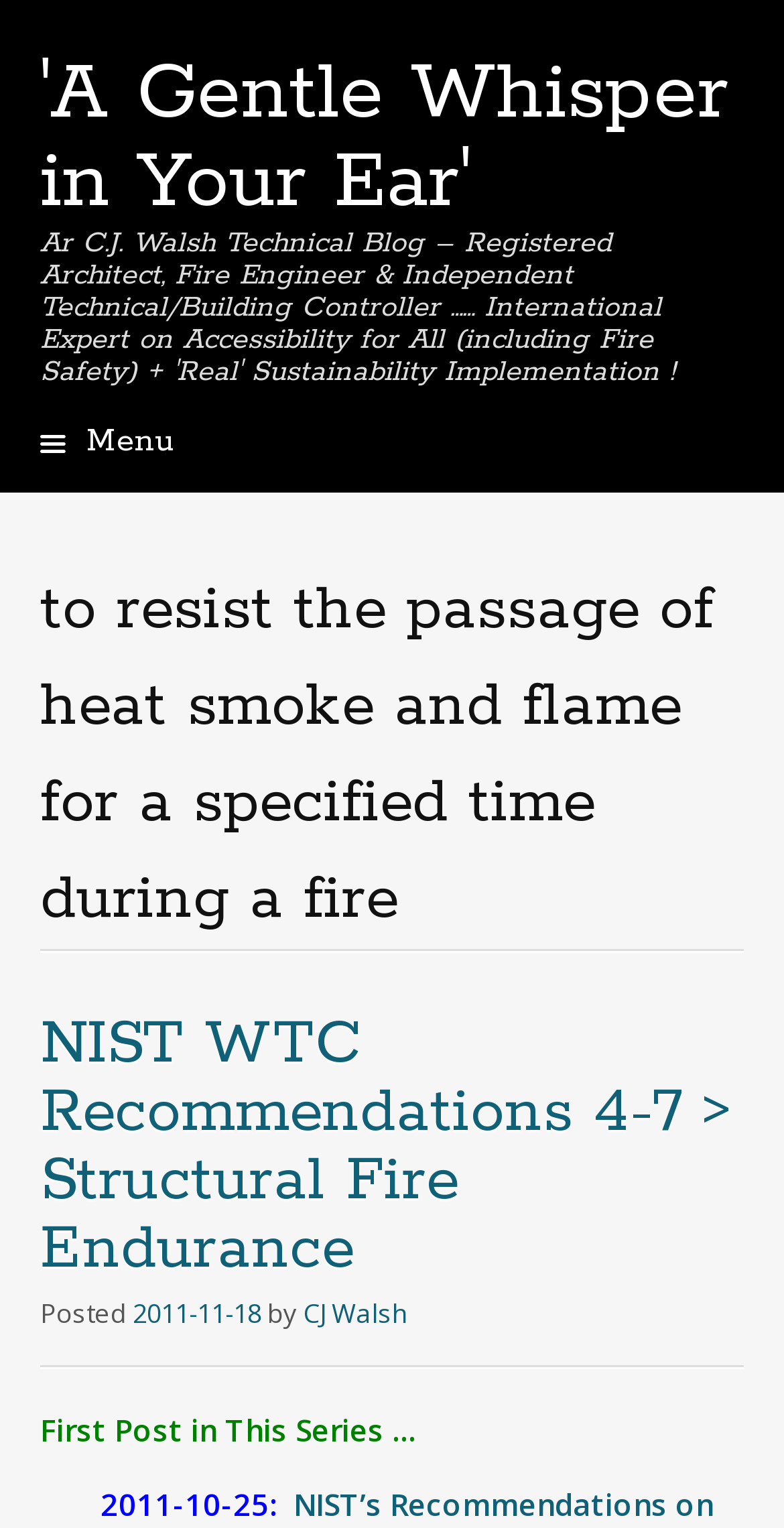Observe the image and answer the following question in detail: What is the name of the blog?

I determined the answer by looking at the heading element with the text 'Ar C.J. Walsh Technical Blog – Registered Architect, Fire Engineer & Independent Technical/Building Controller …… International Expert on Accessibility for All (including Fire Safety) + 'Real' Sustainability Implementation!' which is a prominent element on the webpage.